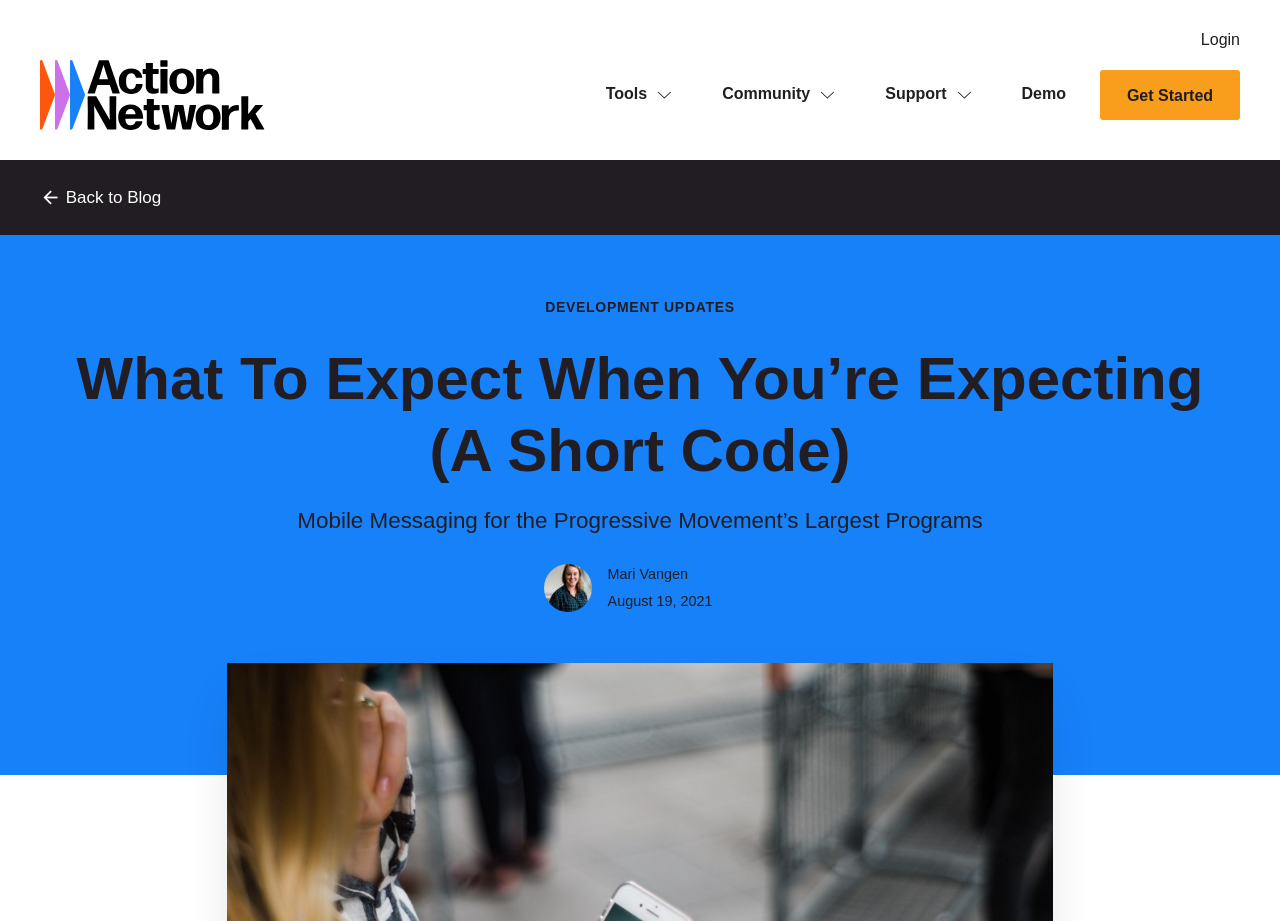Please identify the bounding box coordinates of the element on the webpage that should be clicked to follow this instruction: "Click on Get Started". The bounding box coordinates should be given as four float numbers between 0 and 1, formatted as [left, top, right, bottom].

[0.859, 0.076, 0.969, 0.131]